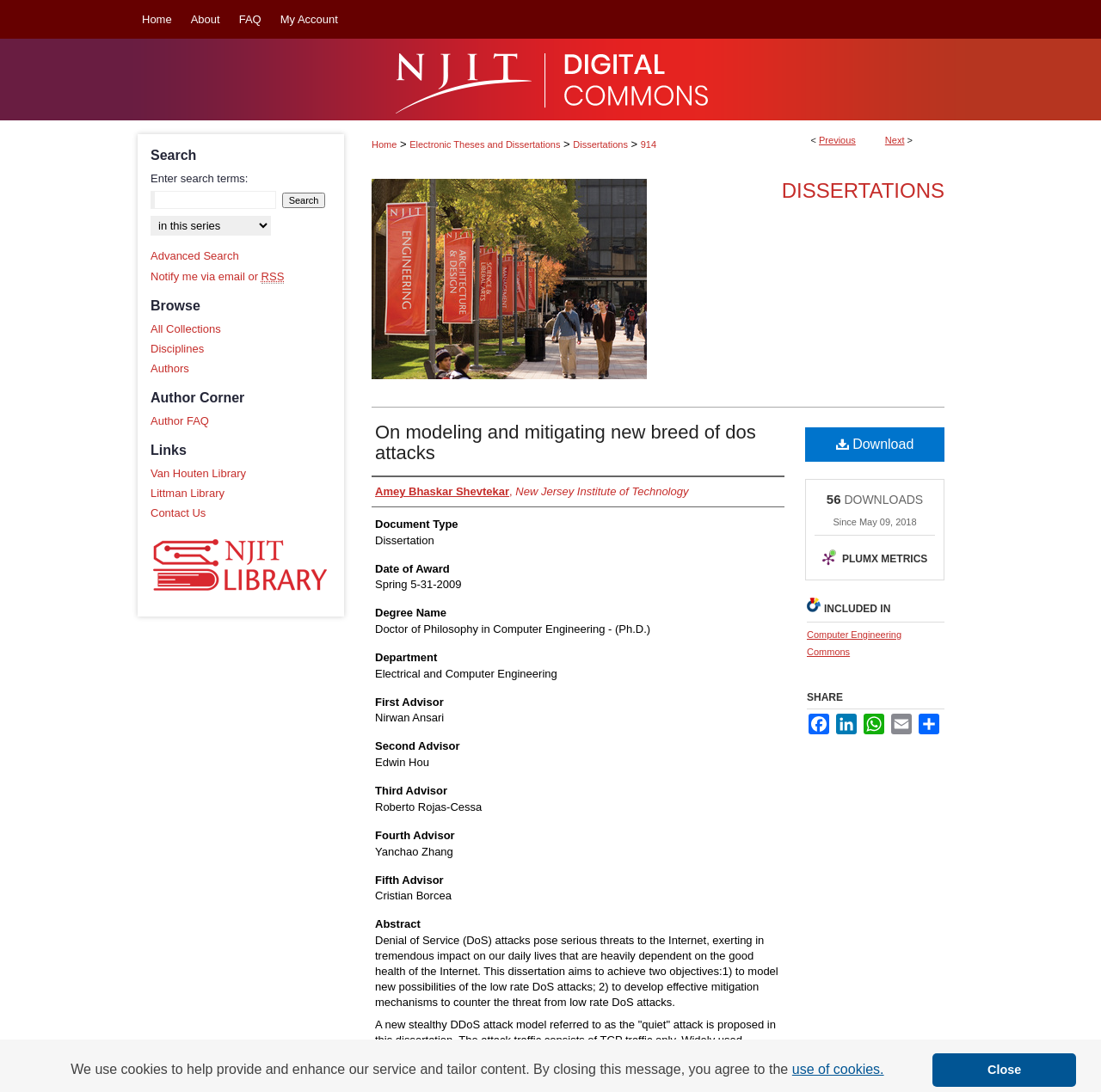What is the principal heading displayed on the webpage?

On modeling and mitigating new breed of dos attacks